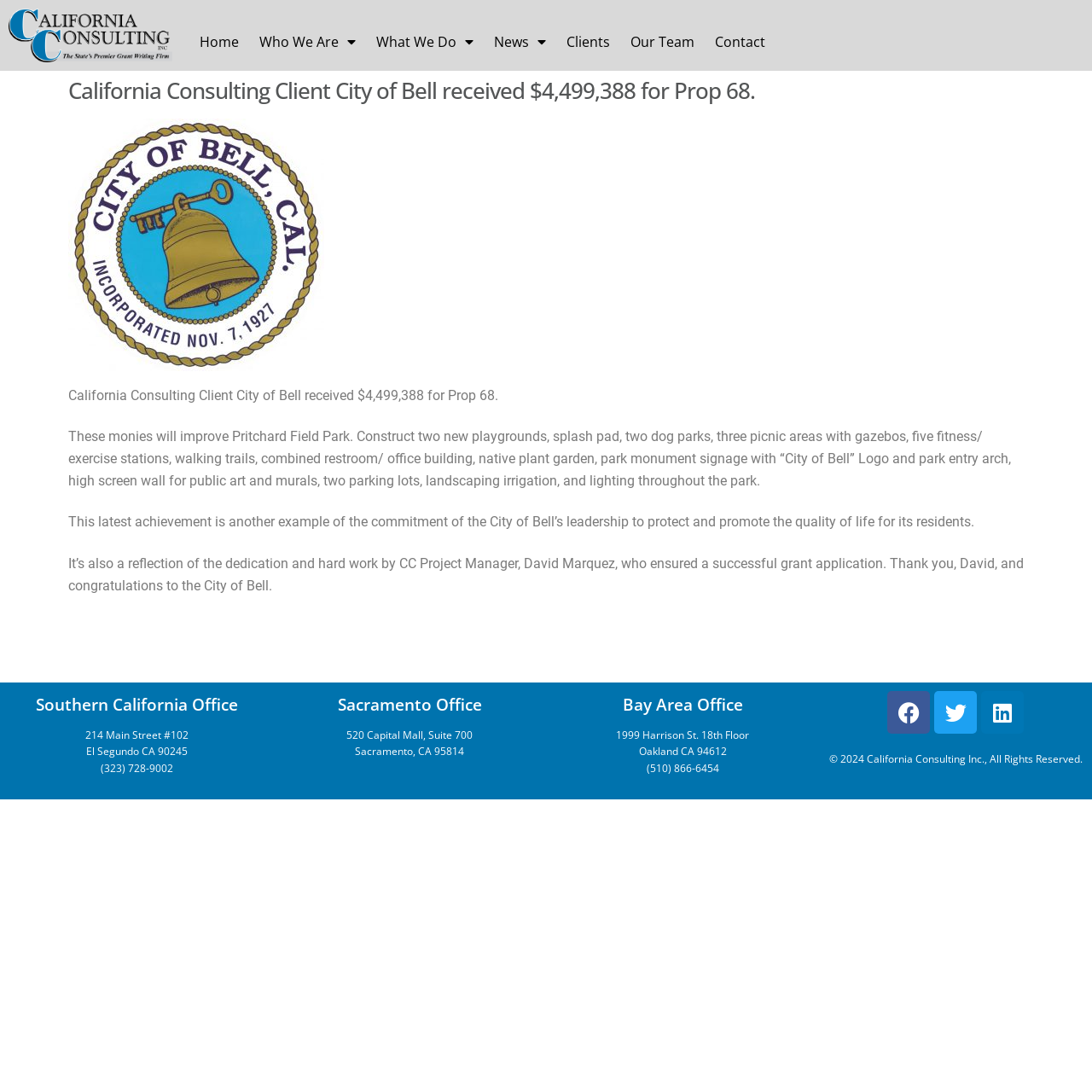Provide a one-word or short-phrase response to the question:
What is the name of the city that received a grant?

City of Bell